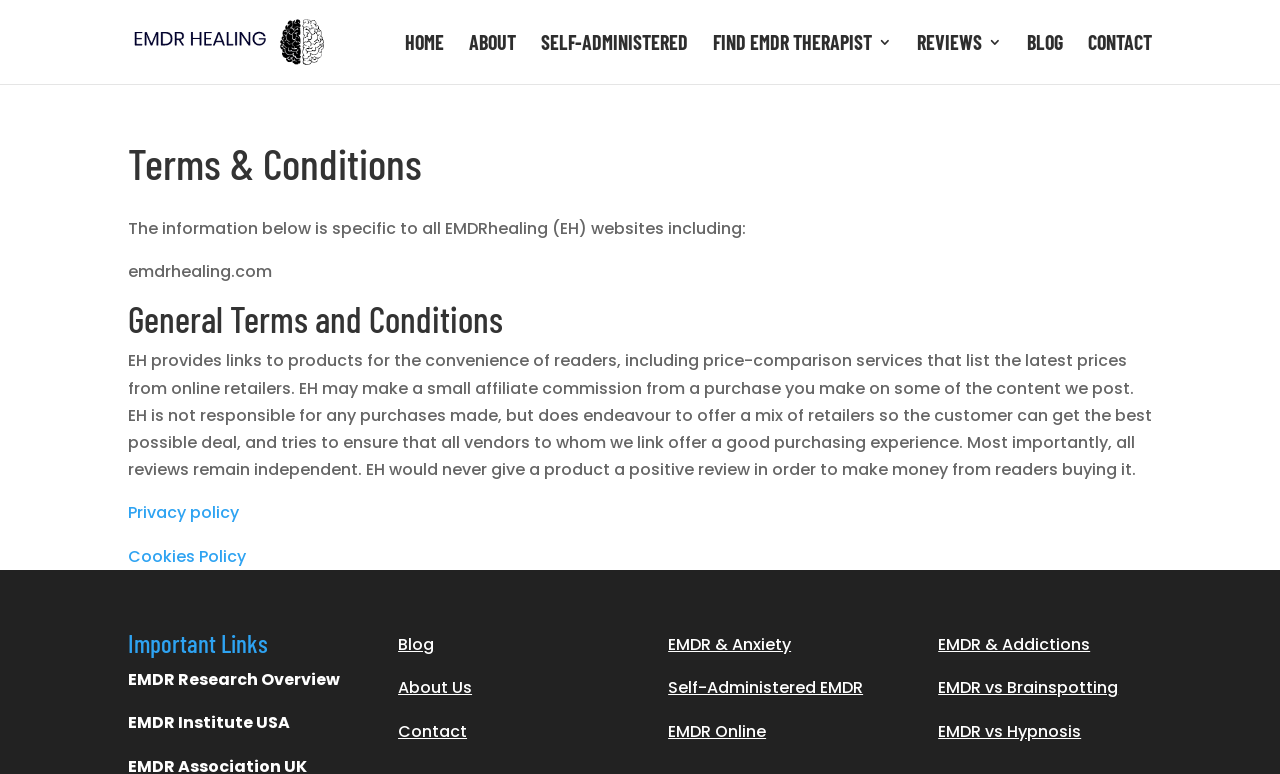Please determine the bounding box coordinates of the element to click in order to execute the following instruction: "check privacy policy". The coordinates should be four float numbers between 0 and 1, specified as [left, top, right, bottom].

[0.1, 0.648, 0.187, 0.677]